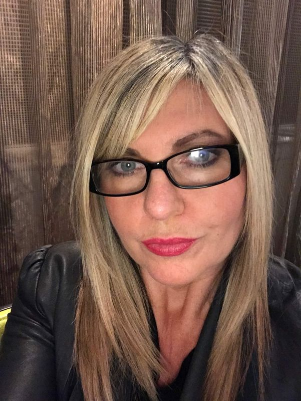Detail the scene shown in the image extensively.

The image depicts a woman with long, straight blonde hair, wearing stylish black glasses and a black leather jacket, exuding confidence and sophistication. The background features a textured curtain that adds depth to the scene. This visual aligns with the theme of "Menopausal Hotties," a focus on embracing confidence and self-expression during menopause, highlighting the importance of discussing intimate topics candidly and positively. The ambiance suggests a modern, chic setting, reflecting a blend of strength and femininity, which resonates with the overall message of empowerment and new beginnings for women.